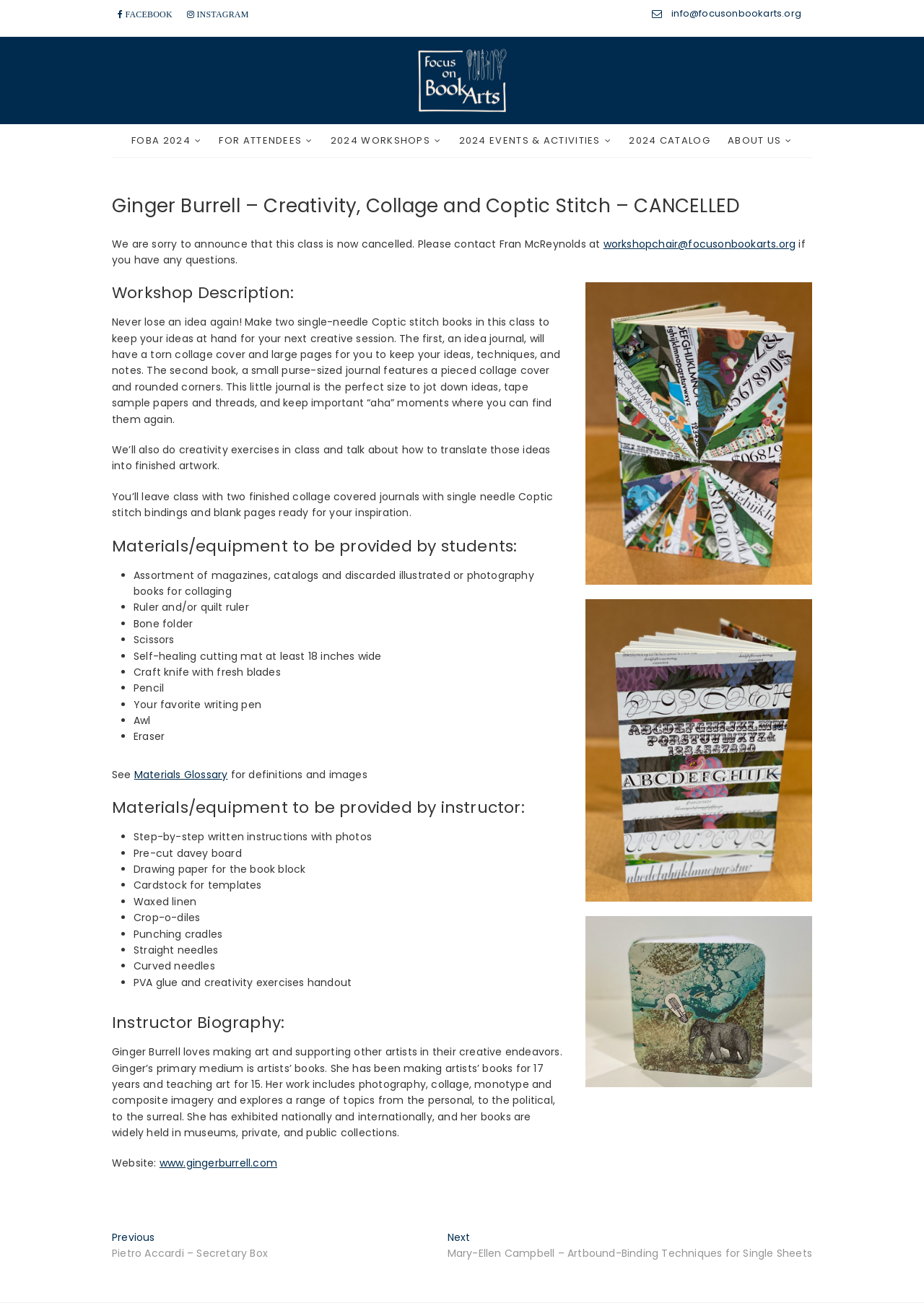Please identify the bounding box coordinates of the area that needs to be clicked to fulfill the following instruction: "Go to the 2024 WORKSHOPS page."

[0.35, 0.095, 0.485, 0.12]